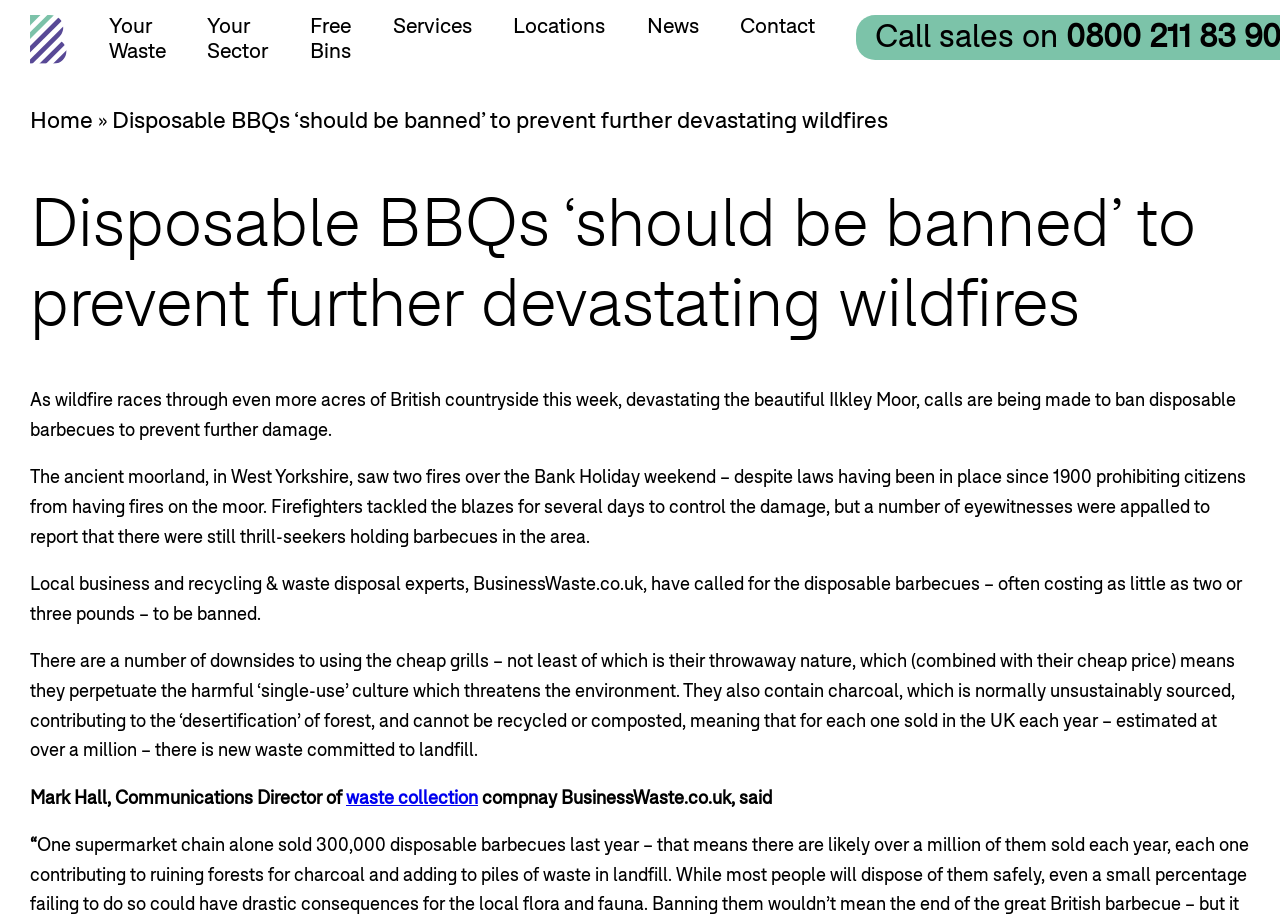Please specify the bounding box coordinates of the clickable section necessary to execute the following command: "Click the 'Home' link".

[0.023, 0.119, 0.073, 0.144]